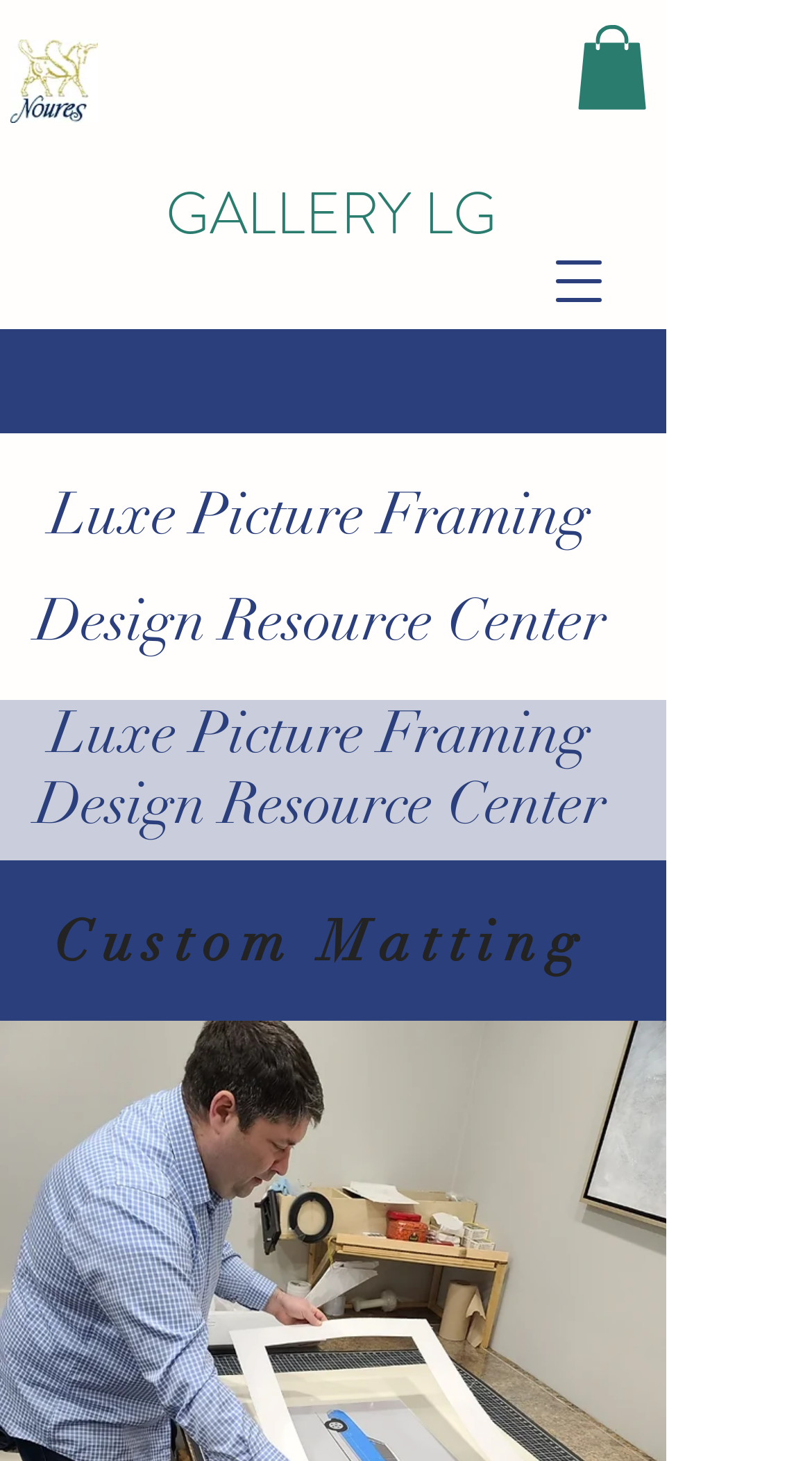Answer the question using only one word or a concise phrase: What is one of the services offered by the gallery?

Custom Matting